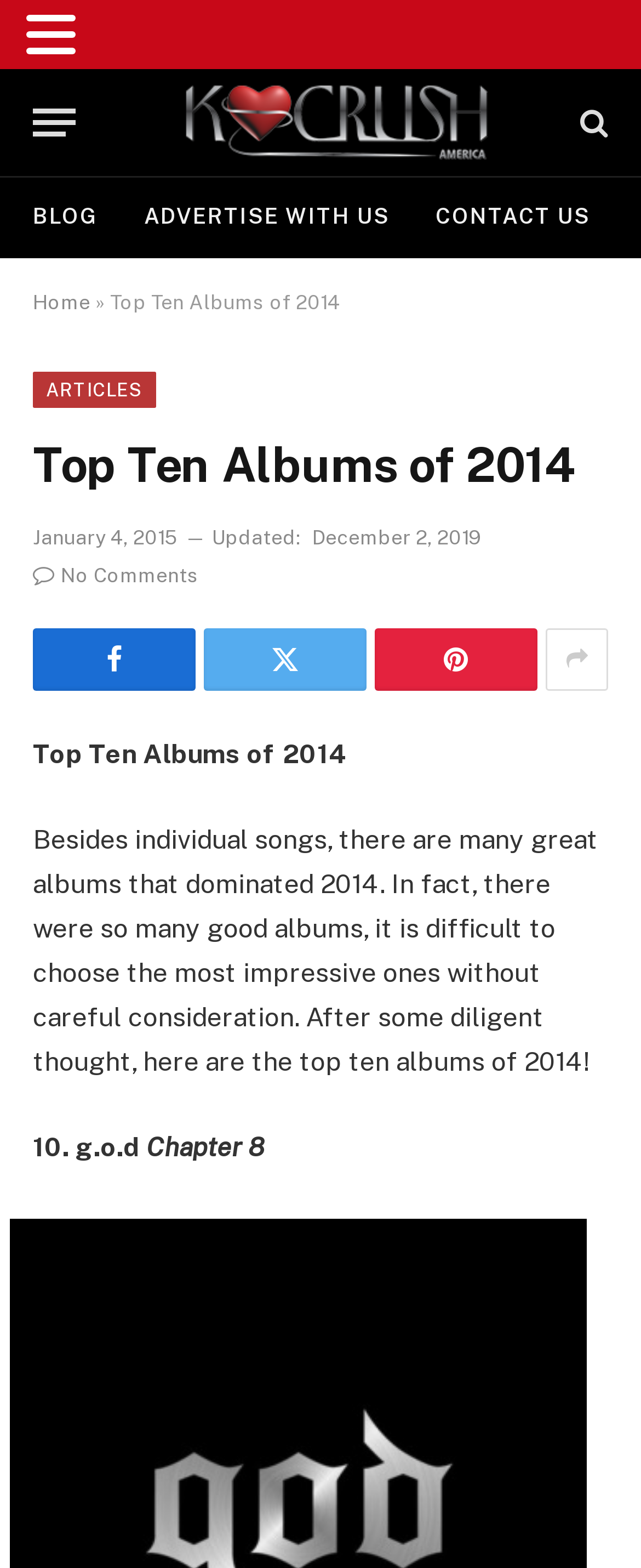What is the name of the magazine? Based on the screenshot, please respond with a single word or phrase.

K Crush America Magazine